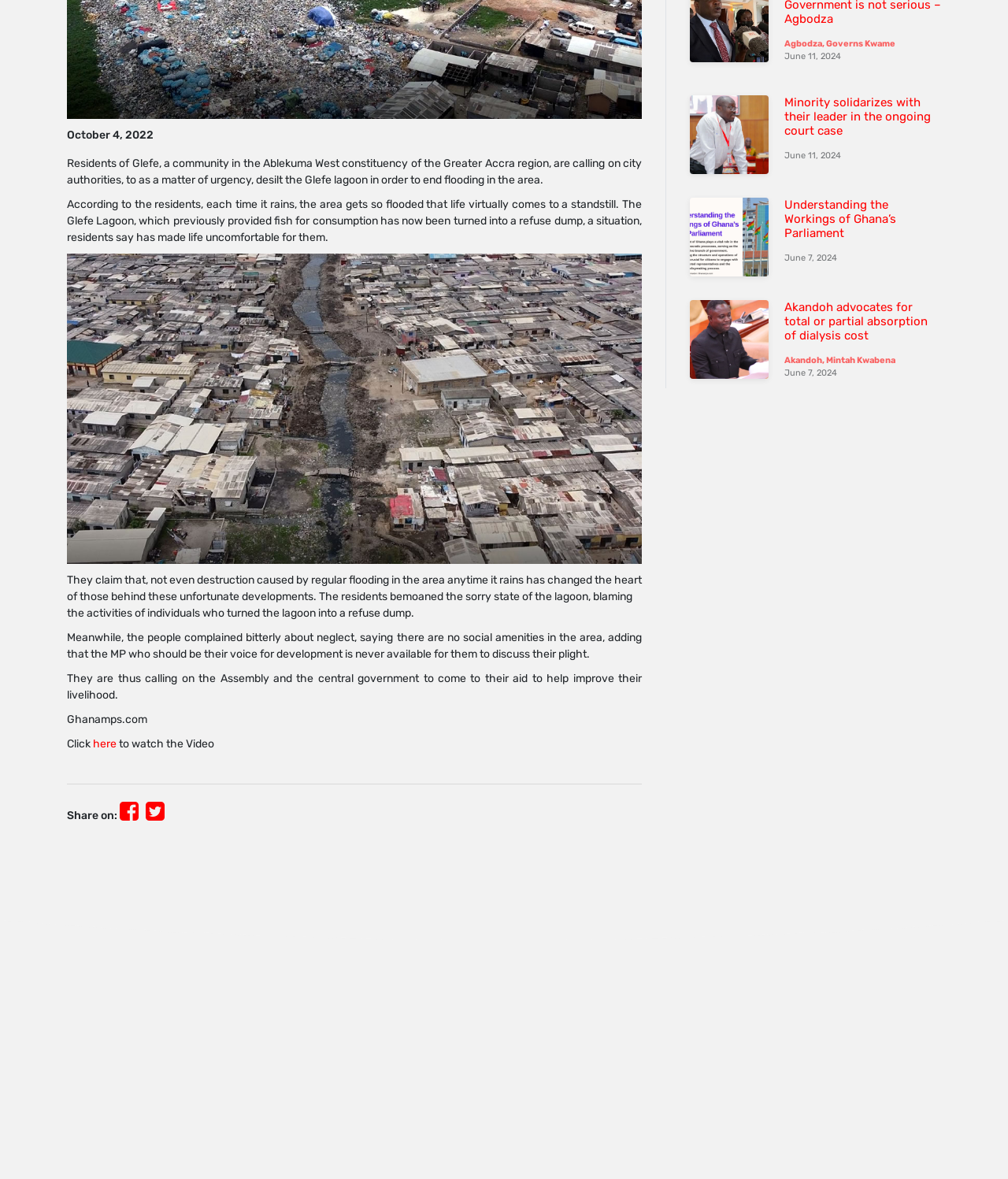Based on the element description: "MP Duties", identify the bounding box coordinates for this UI element. The coordinates must be four float numbers between 0 and 1, listed as [left, top, right, bottom].

[0.363, 0.277, 0.416, 0.288]